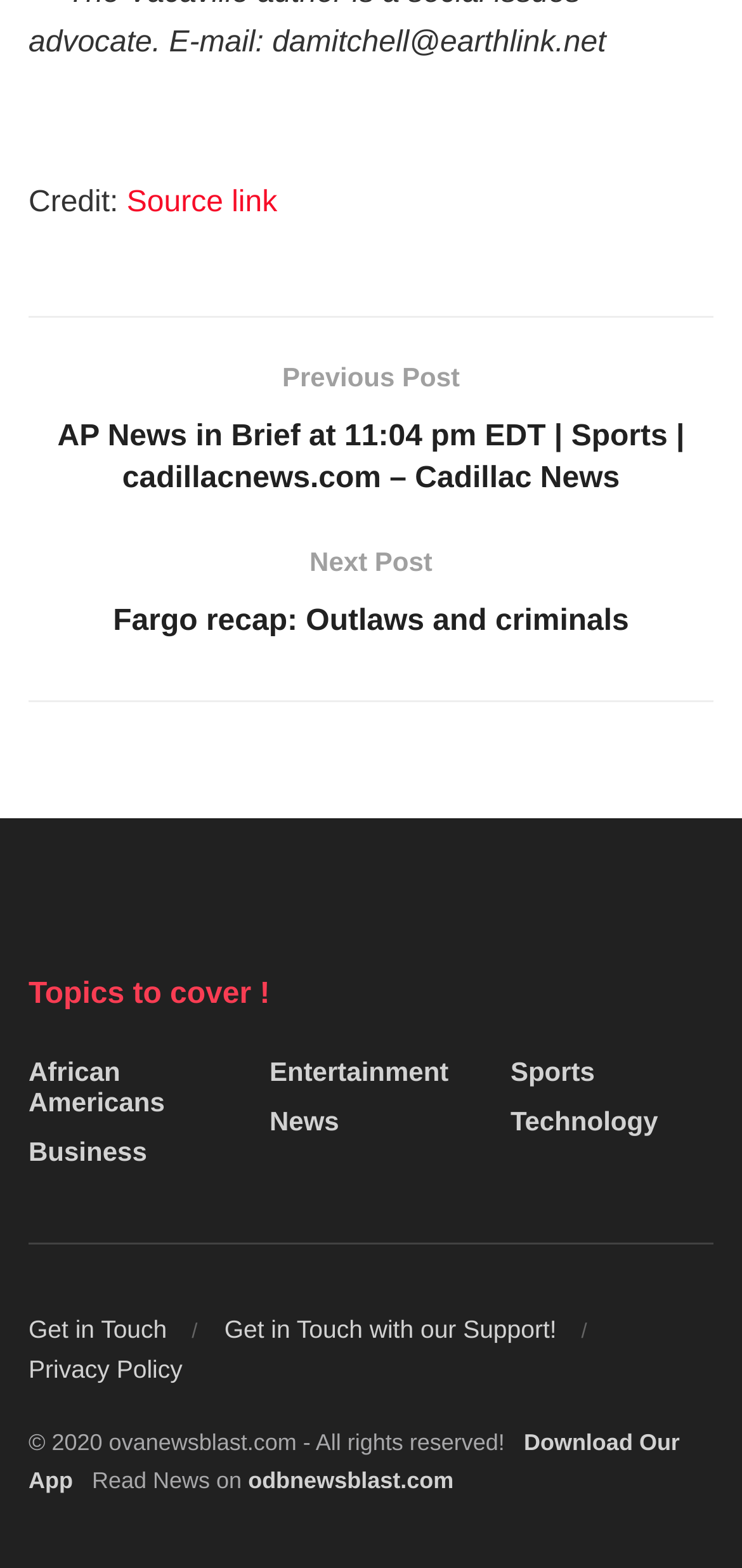Please provide the bounding box coordinates for the element that needs to be clicked to perform the following instruction: "Get in touch with support". The coordinates should be given as four float numbers between 0 and 1, i.e., [left, top, right, bottom].

[0.302, 0.839, 0.75, 0.857]